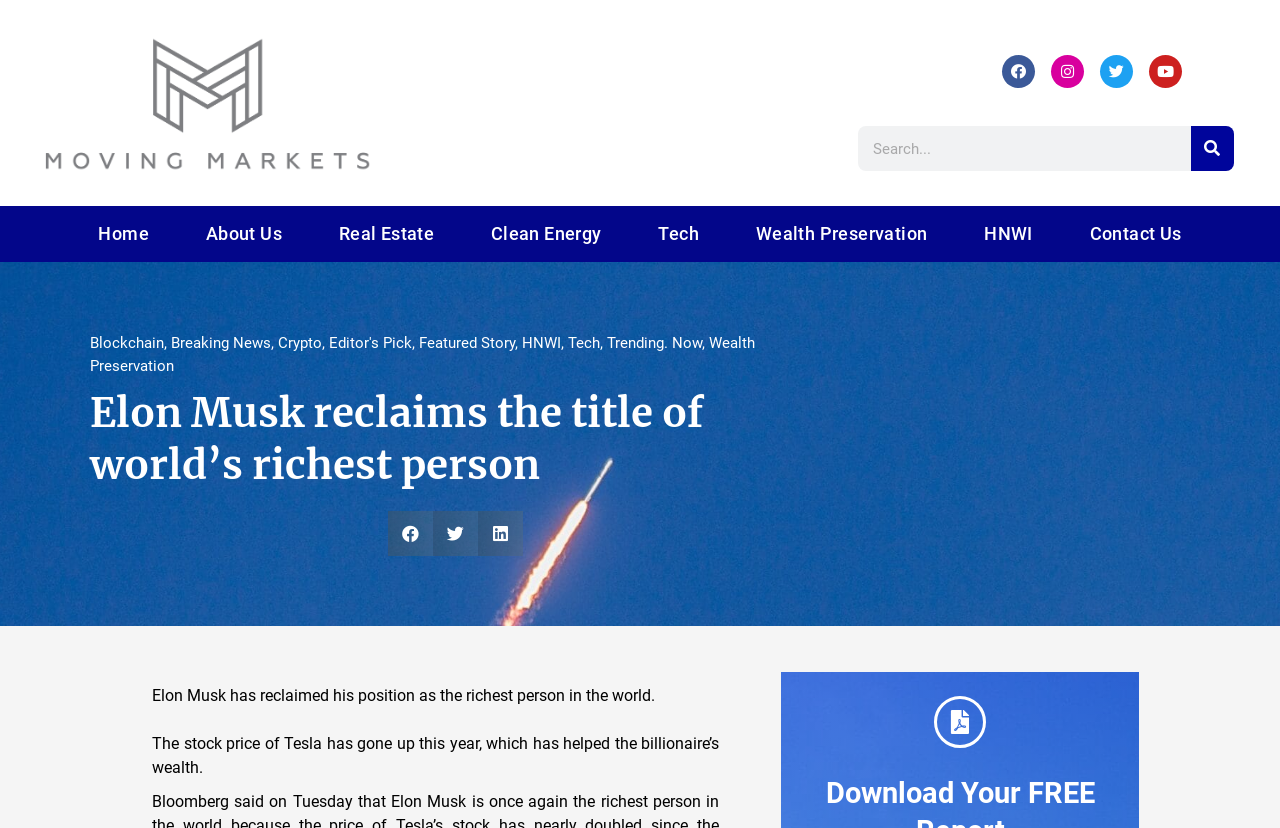Could you specify the bounding box coordinates for the clickable section to complete the following instruction: "Go to Home page"?

[0.055, 0.249, 0.139, 0.316]